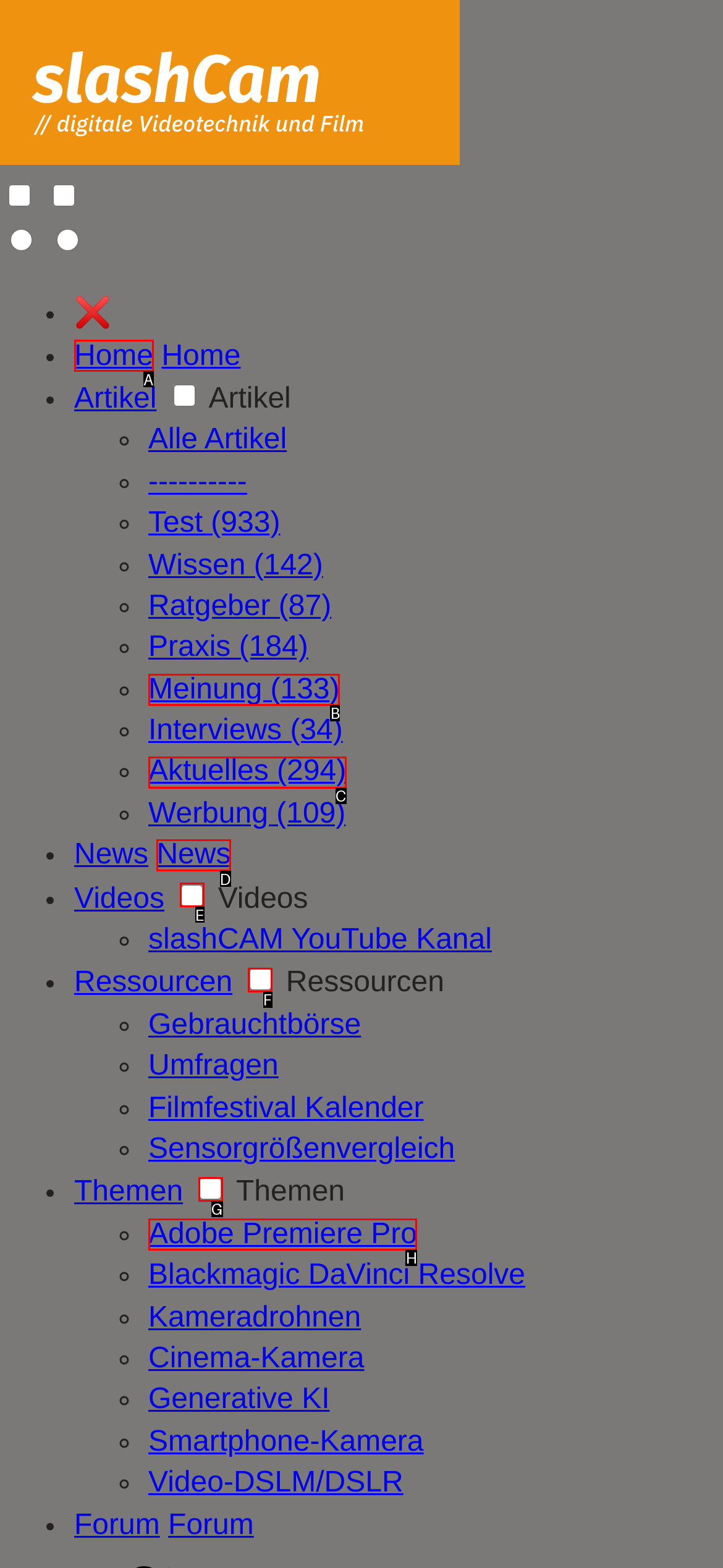Select the letter of the option that should be clicked to achieve the specified task: Click on the Home link. Respond with just the letter.

A